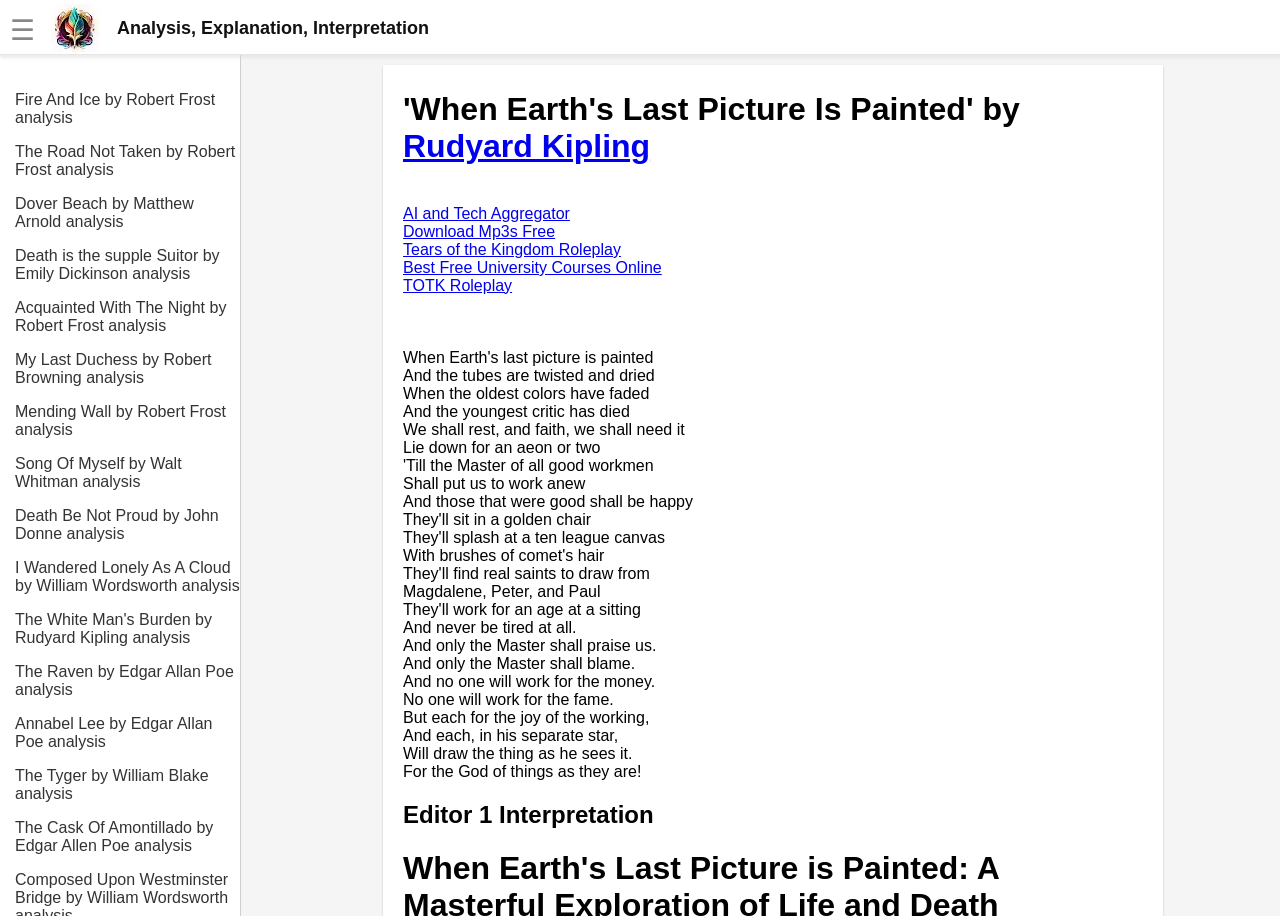Locate the bounding box coordinates of the element's region that should be clicked to carry out the following instruction: "Read 'Introduction'". The coordinates need to be four float numbers between 0 and 1, i.e., [left, top, right, bottom].

None